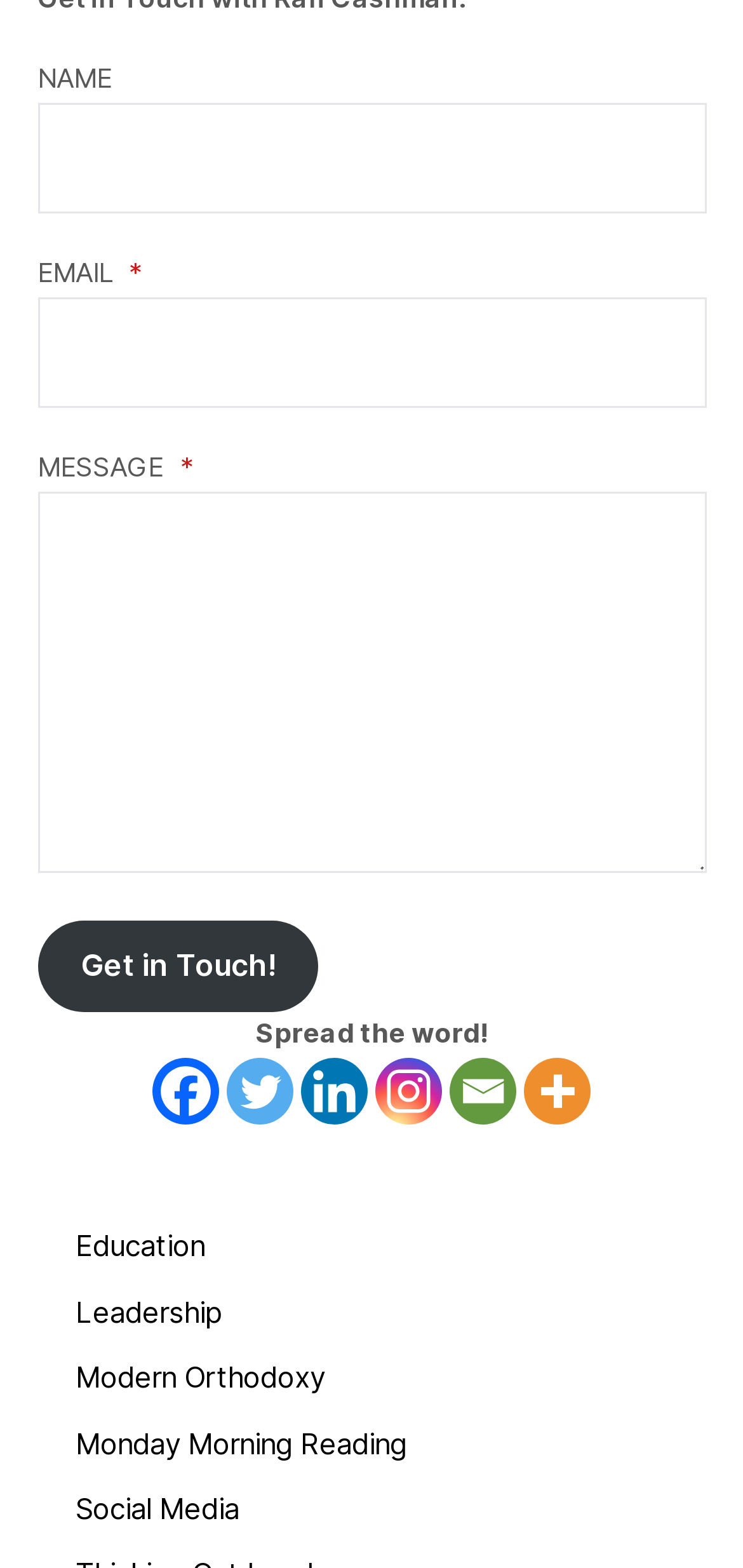Please specify the bounding box coordinates of the area that should be clicked to accomplish the following instruction: "Type your message". The coordinates should consist of four float numbers between 0 and 1, i.e., [left, top, right, bottom].

[0.05, 0.313, 0.95, 0.556]